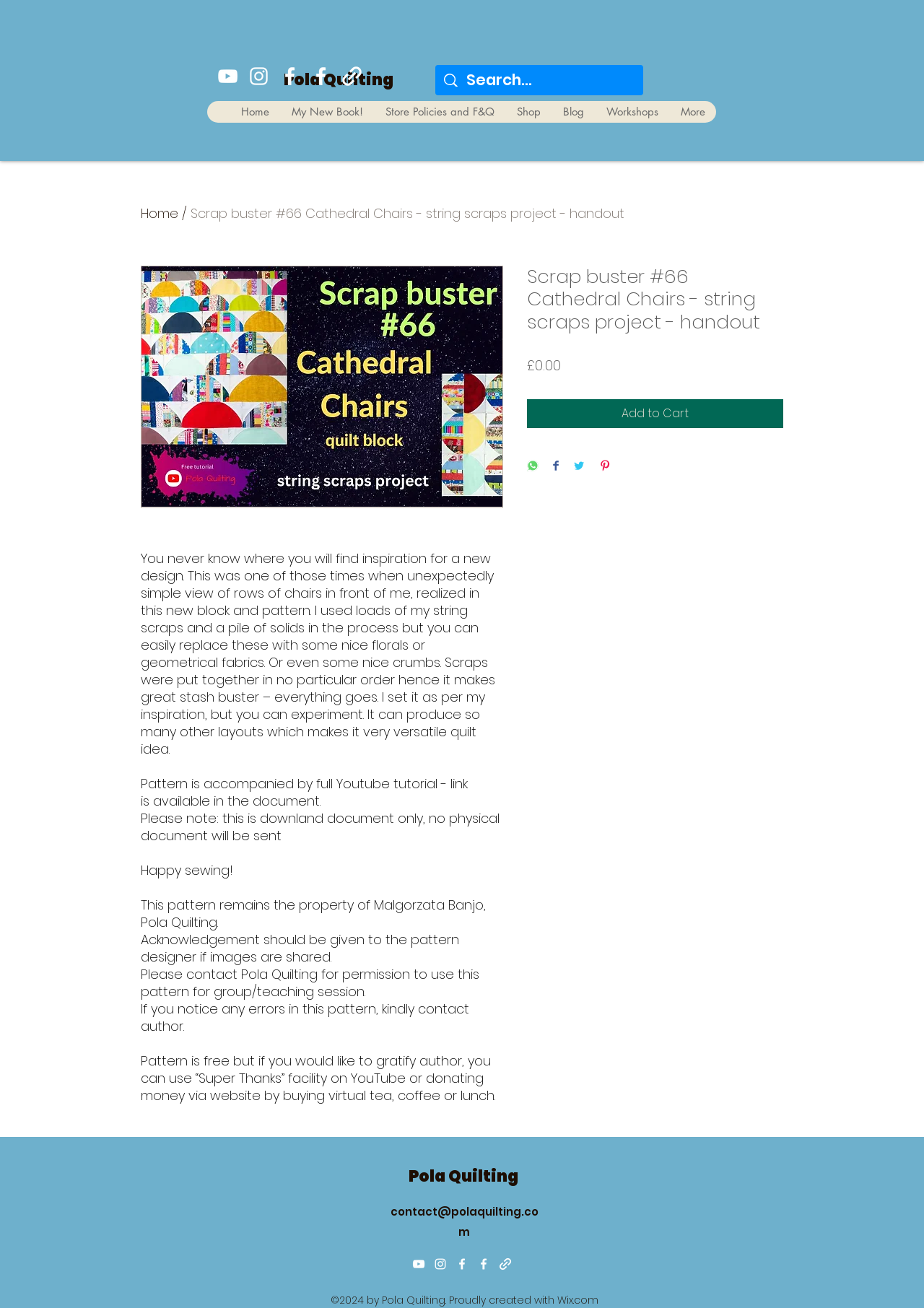Using the provided description contact@polaquilting.com, find the bounding box coordinates for the UI element. Provide the coordinates in (top-left x, top-left y, bottom-right x, bottom-right y) format, ensuring all values are between 0 and 1.

[0.422, 0.92, 0.582, 0.947]